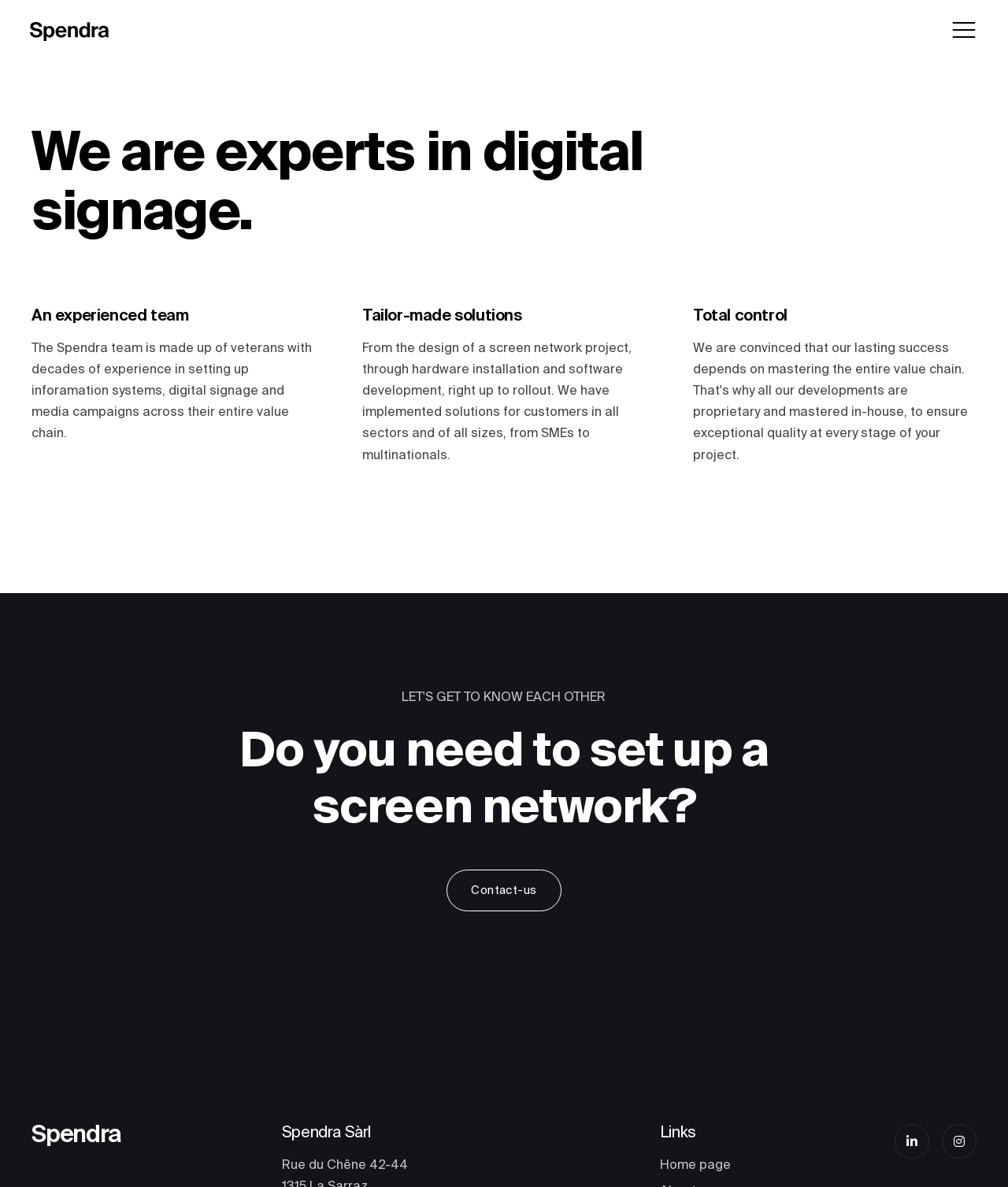What is the company's name? Based on the screenshot, please respond with a single word or phrase.

Spendra